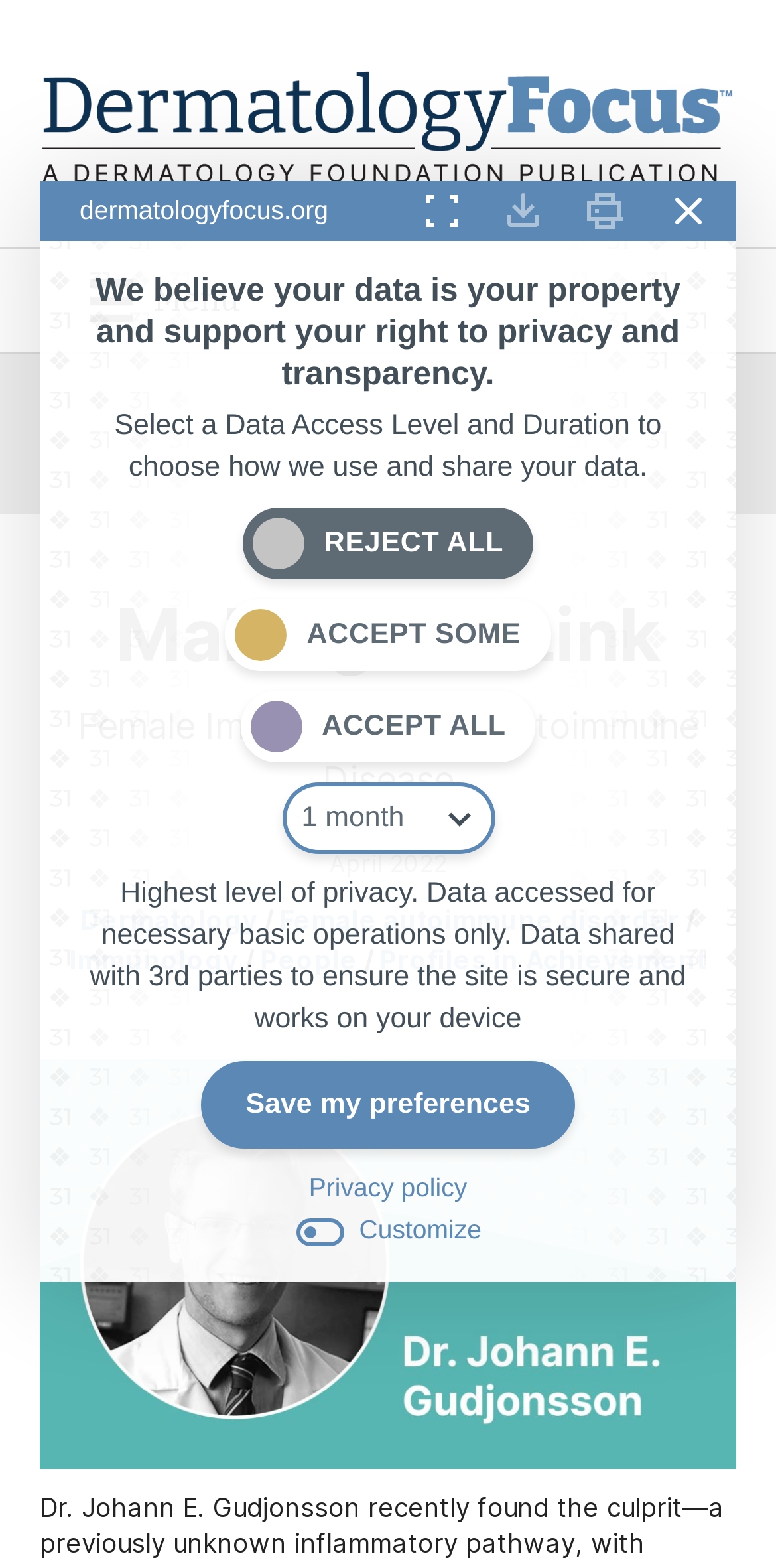Identify the bounding box for the element characterized by the following description: "Menu".

[0.051, 0.171, 0.373, 0.212]